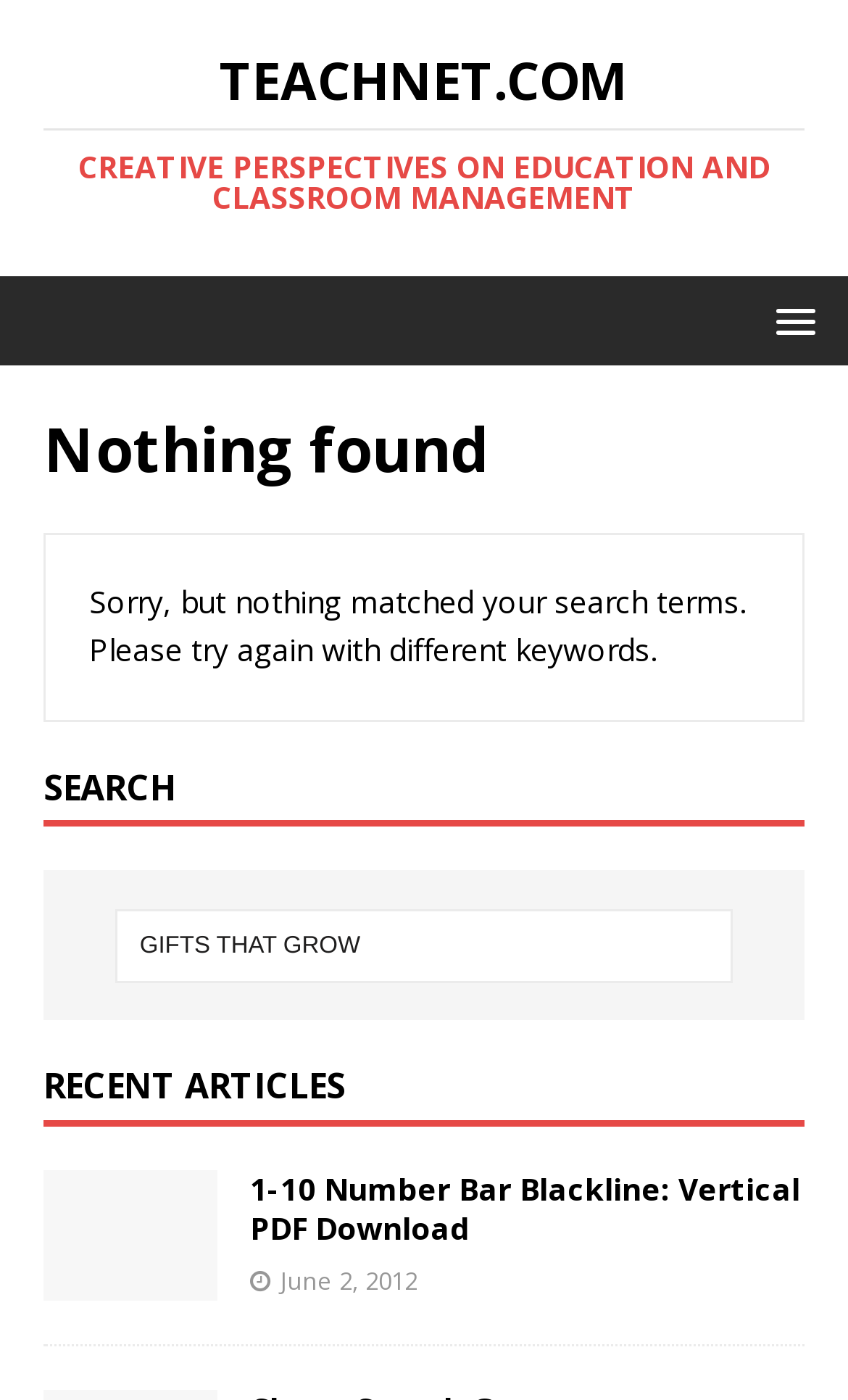Please provide a brief answer to the following inquiry using a single word or phrase:
What is the format of the downloadable file?

PDF